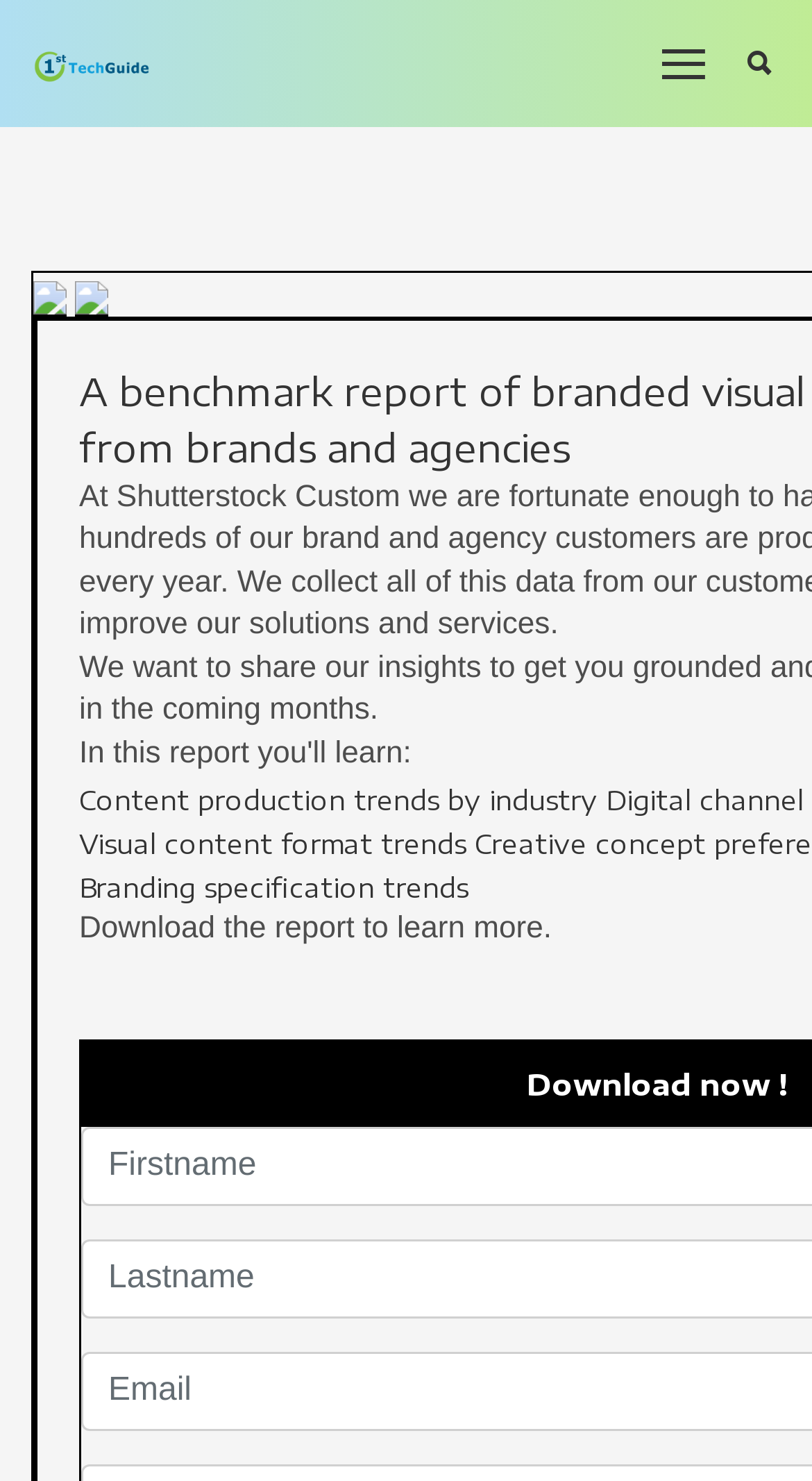What is the purpose of the search box?
Please answer the question with as much detail and depth as you can.

The search box is located at the top of the webpage with a placeholder text 'Search here', indicating that it is used to search for content within the website.